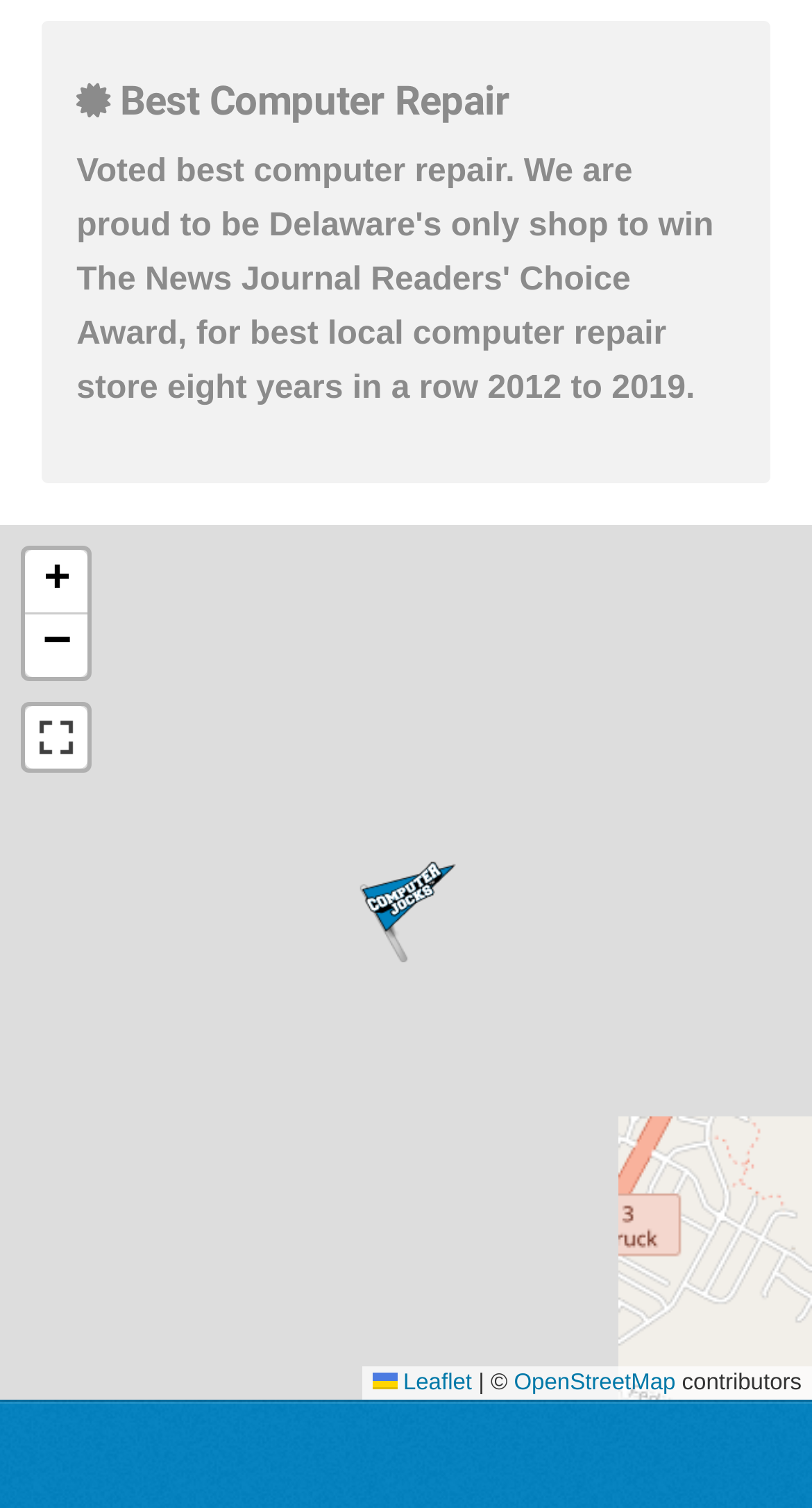Calculate the bounding box coordinates for the UI element based on the following description: "title="View Fullscreen"". Ensure the coordinates are four float numbers between 0 and 1, i.e., [left, top, right, bottom].

[0.031, 0.468, 0.108, 0.51]